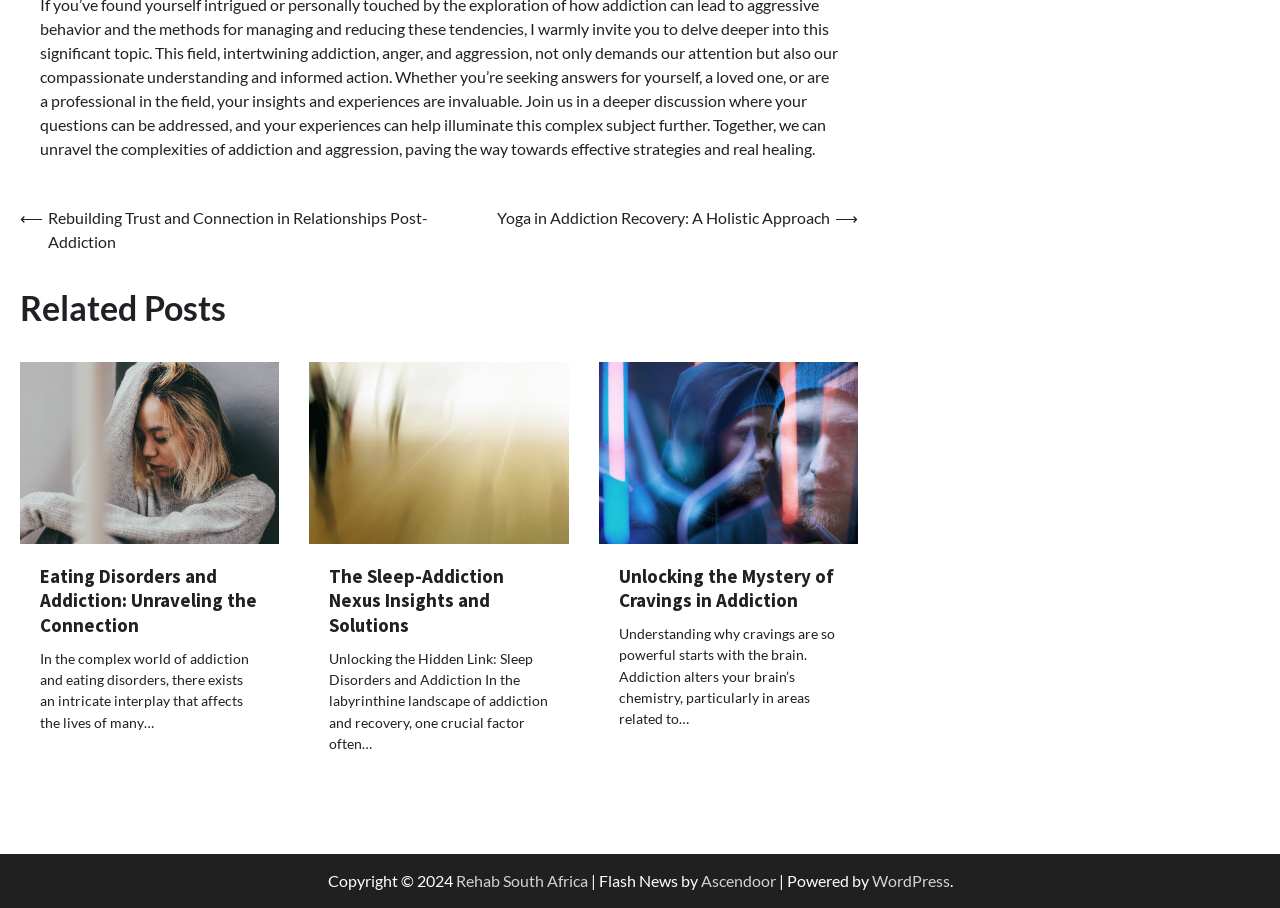Determine the bounding box coordinates for the element that should be clicked to follow this instruction: "Read the article 'Eating Disorders and Addiction: Unraveling the Connection'". The coordinates should be given as four float numbers between 0 and 1, in the format [left, top, right, bottom].

[0.031, 0.621, 0.203, 0.702]